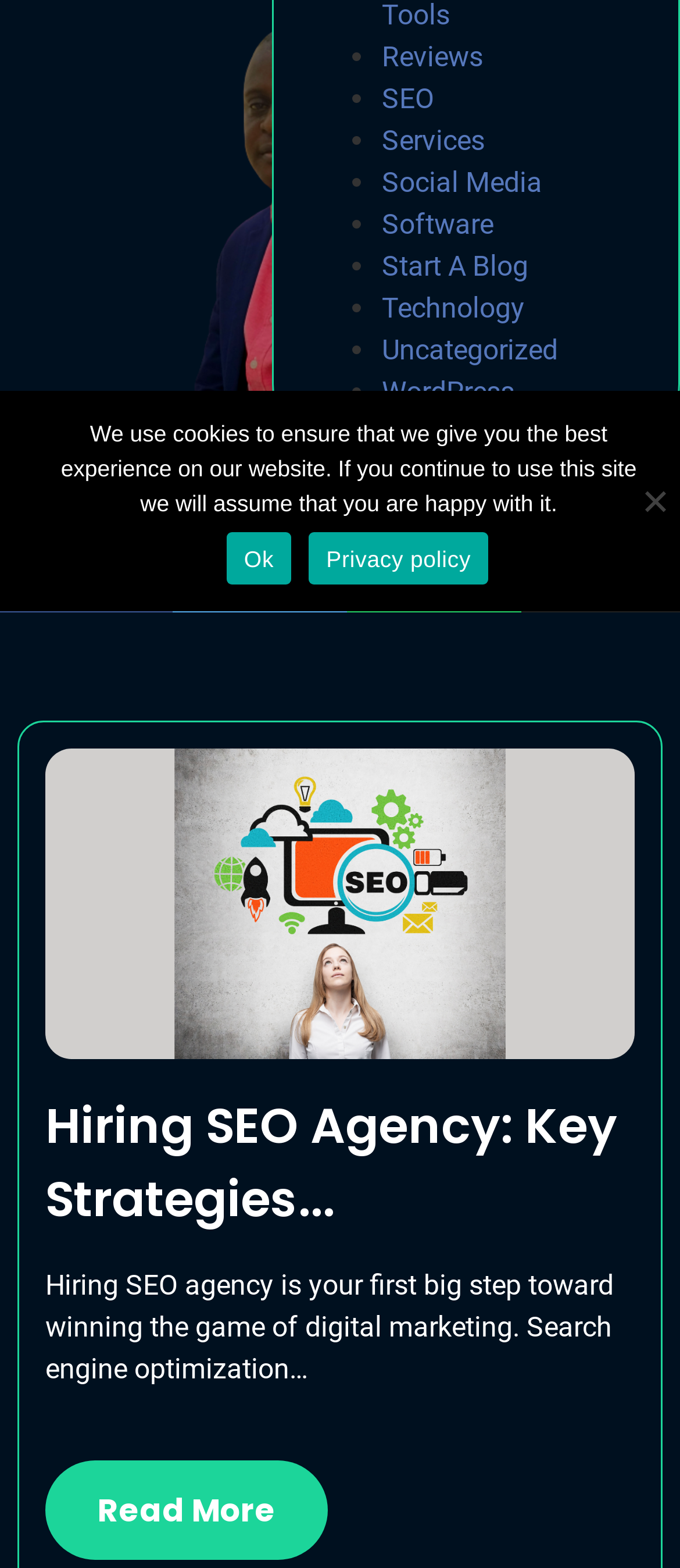Give the bounding box coordinates for this UI element: "Start A Blog". The coordinates should be four float numbers between 0 and 1, arranged as [left, top, right, bottom].

[0.562, 0.159, 0.777, 0.18]